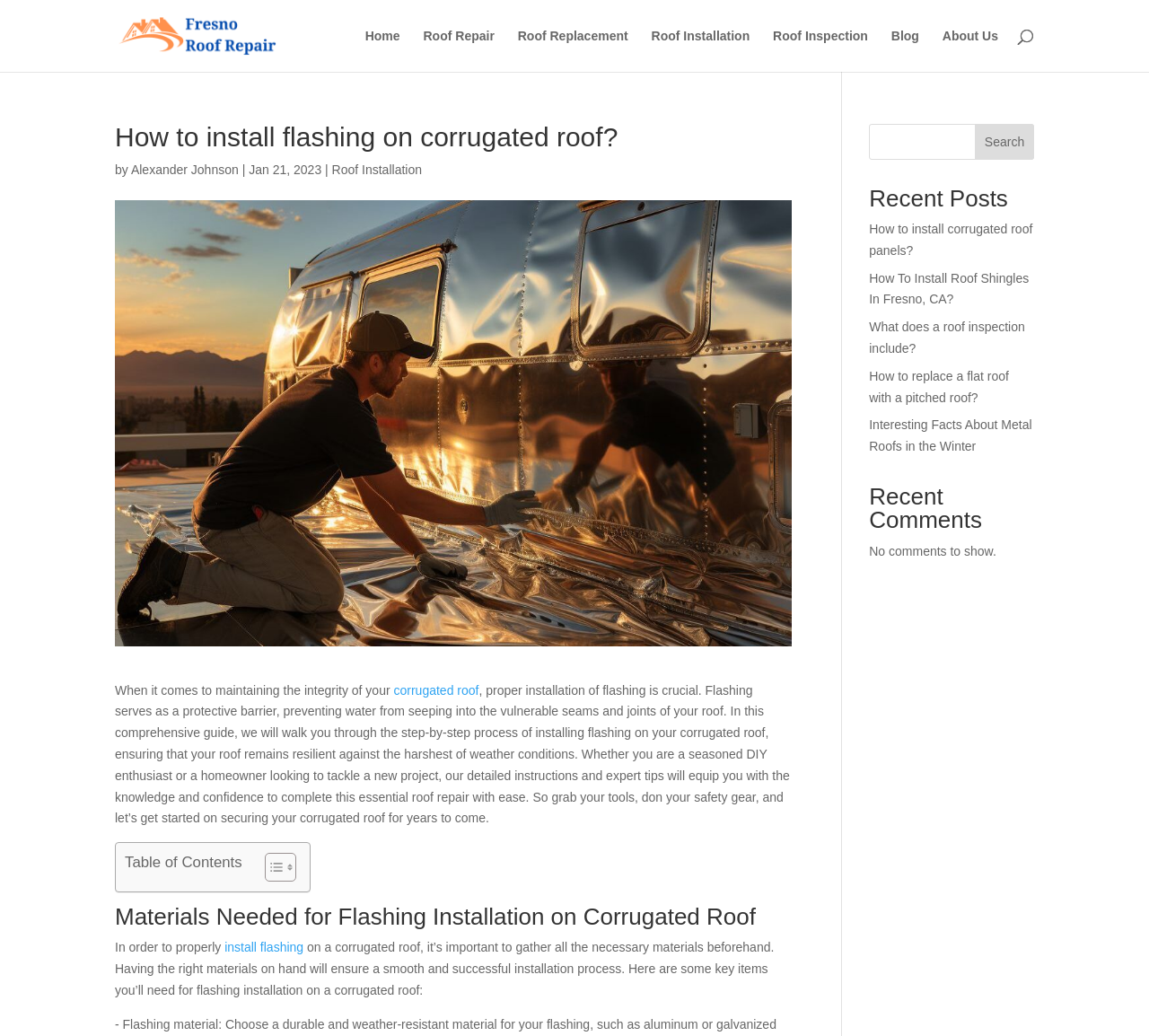Kindly provide the bounding box coordinates of the section you need to click on to fulfill the given instruction: "Click on the 'Home' link".

[0.318, 0.029, 0.348, 0.069]